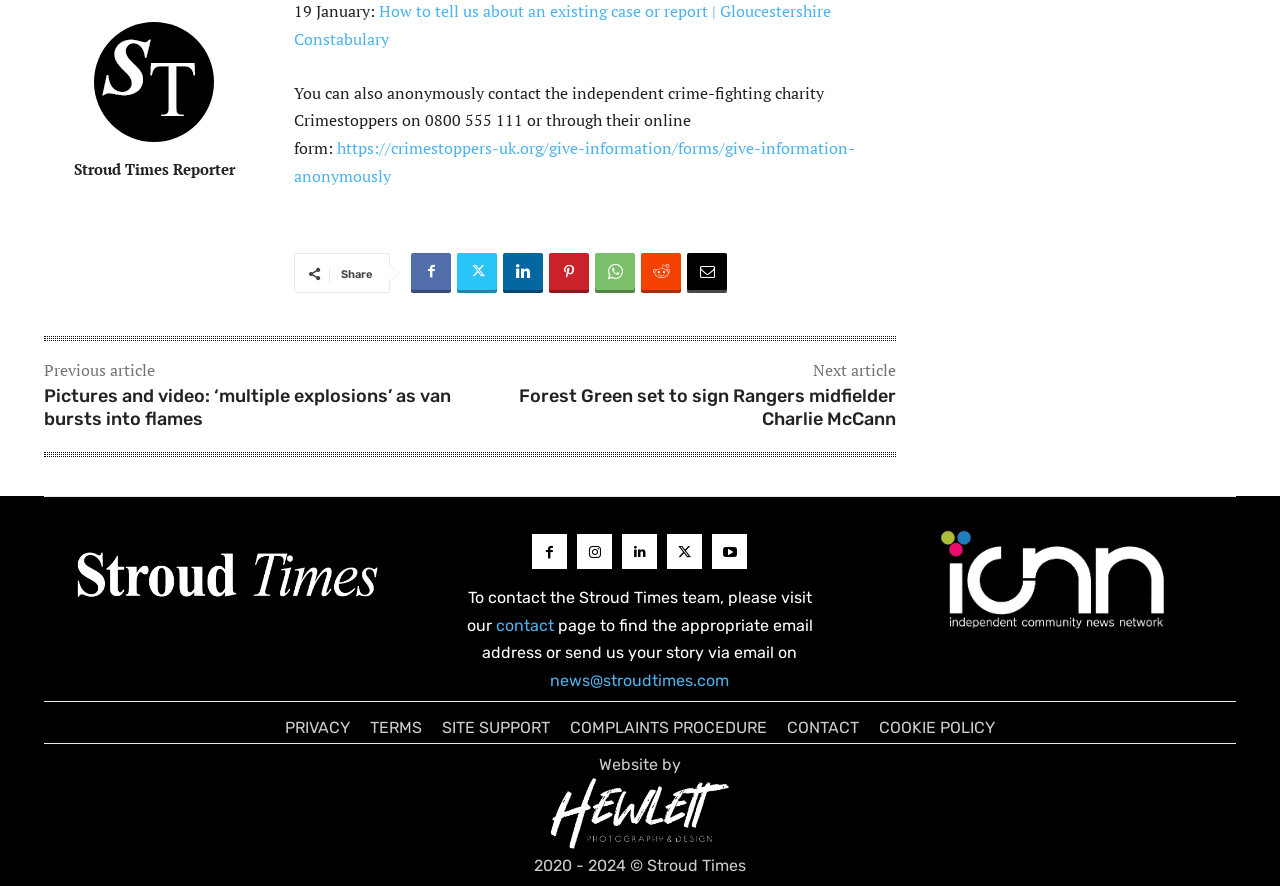Answer the question with a single word or phrase: 
What is the copyright year range of the Stroud Times website?

2020 - 2024